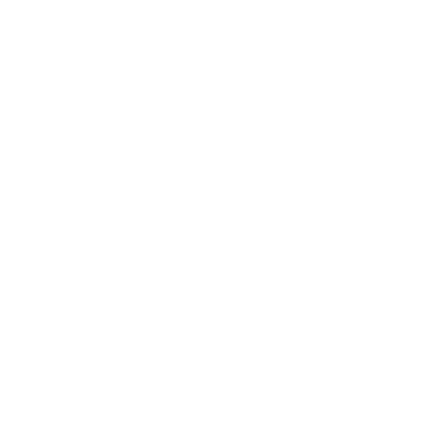What is the primary goal of the stairlift's design?
Refer to the image and give a detailed answer to the query.

The caption states that the stairlift is engineered to provide comfort and ease of access for individuals navigating curved staircases, indicating that the primary goal of its design is to facilitate comfortable and easy movement for users.